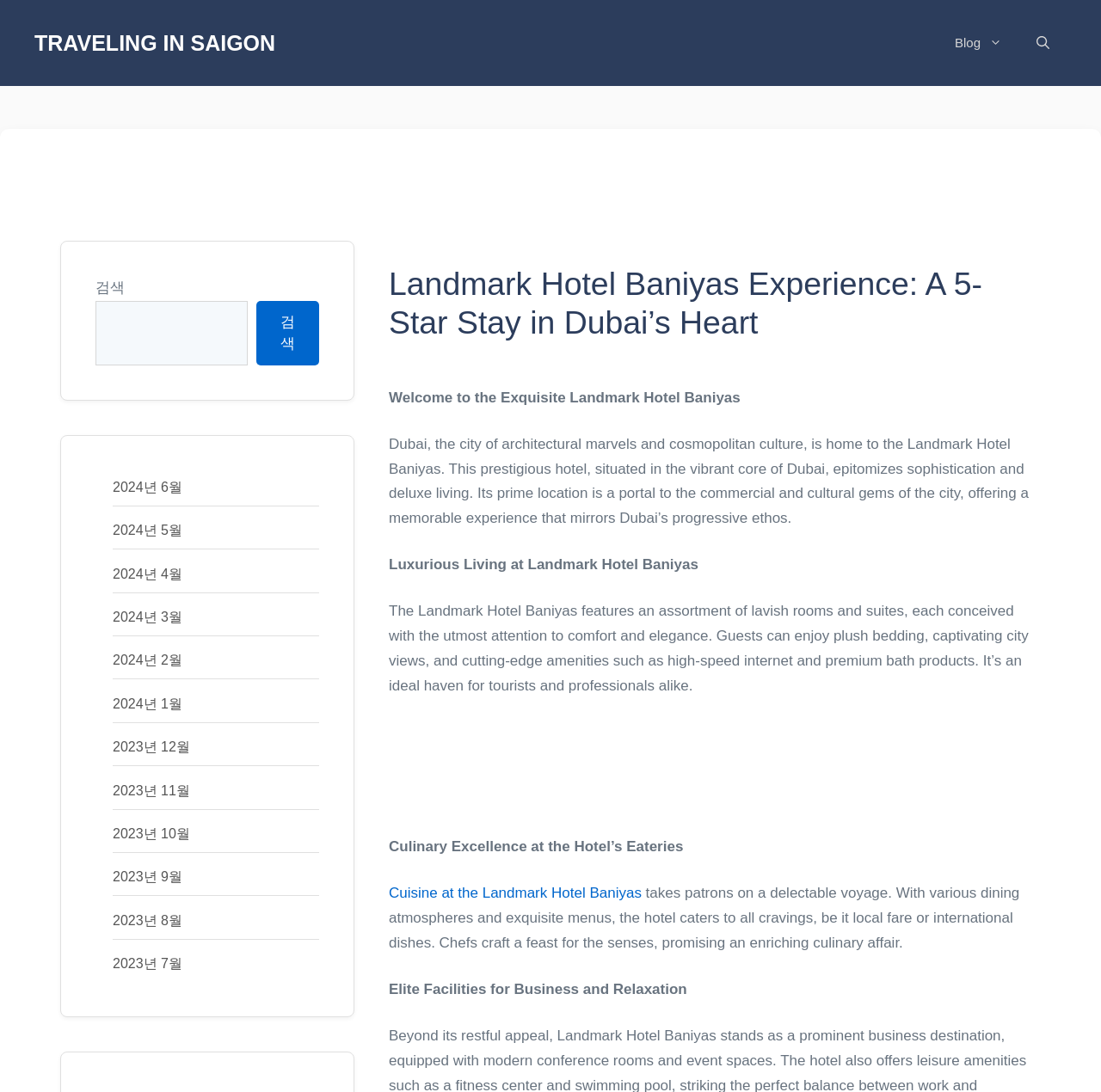What is the name of the hotel?
Using the visual information, answer the question in a single word or phrase.

Landmark Hotel Baniyas